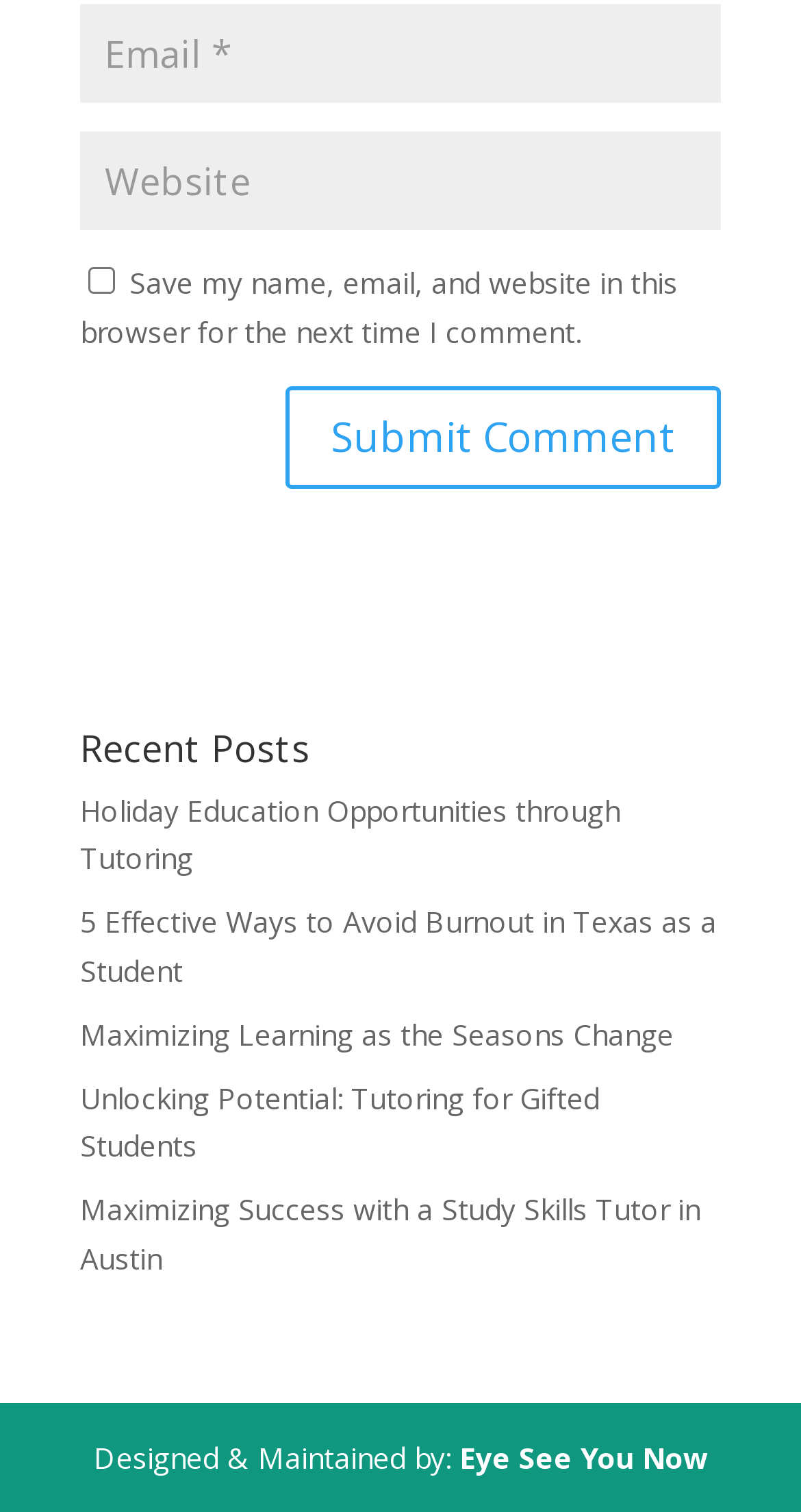Determine the bounding box for the UI element that matches this description: "input value="Website" name="url"".

[0.1, 0.087, 0.9, 0.152]